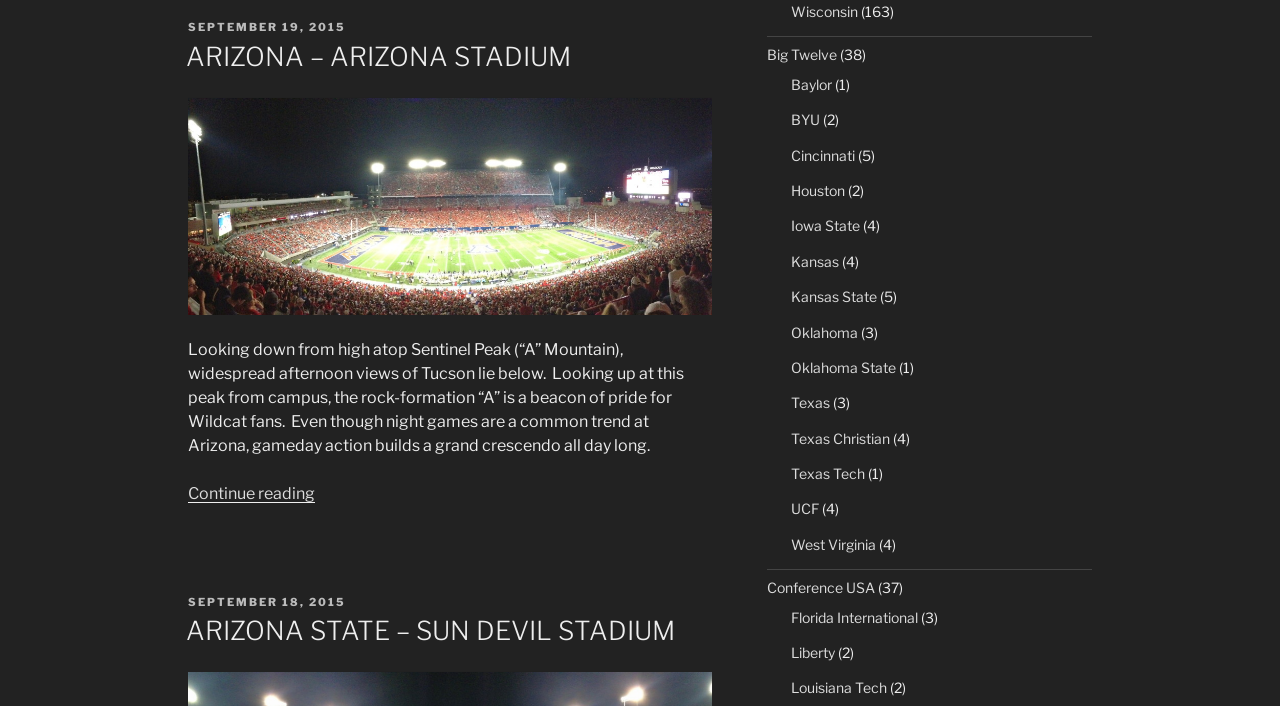Provide a brief response in the form of a single word or phrase:
How many links are there in the section starting with 'Wisconsin'?

24